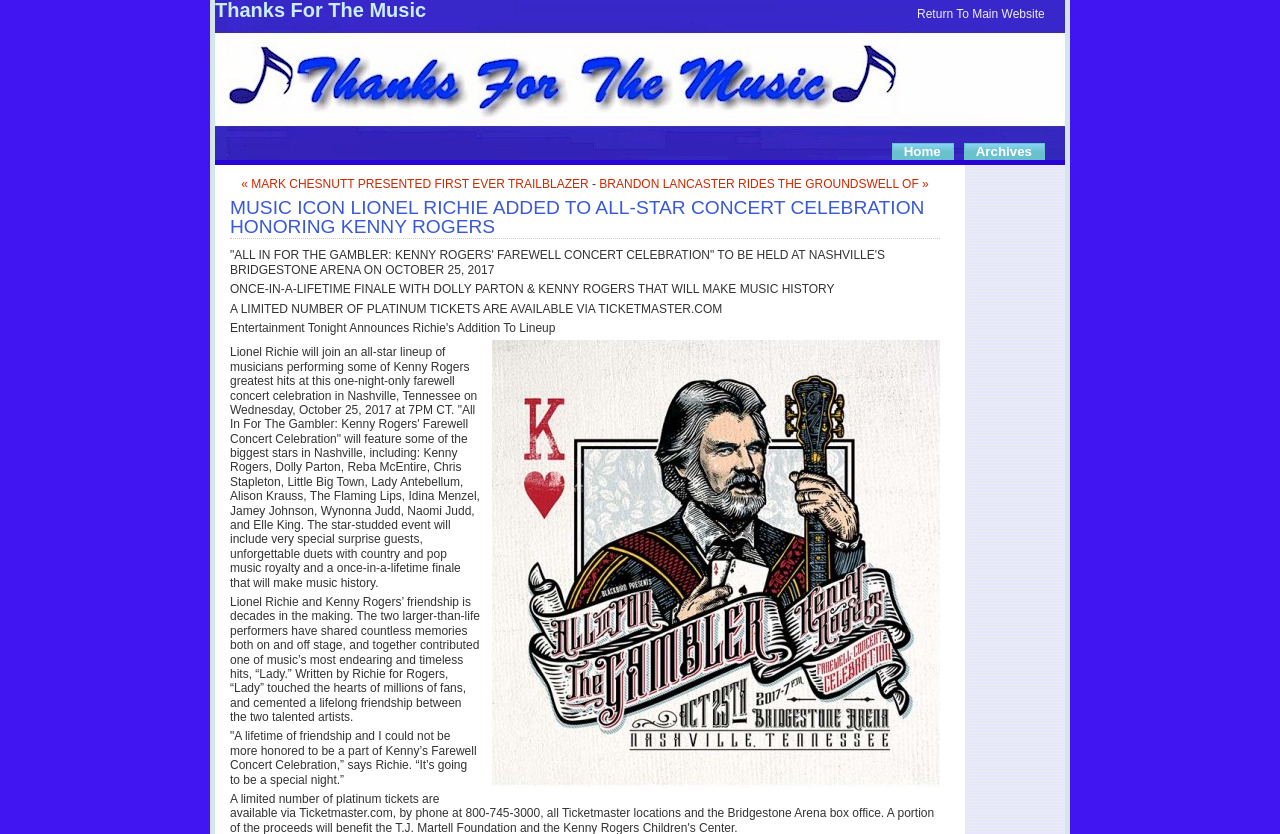Identify the main title of the webpage and generate its text content.

Thanks For The Music